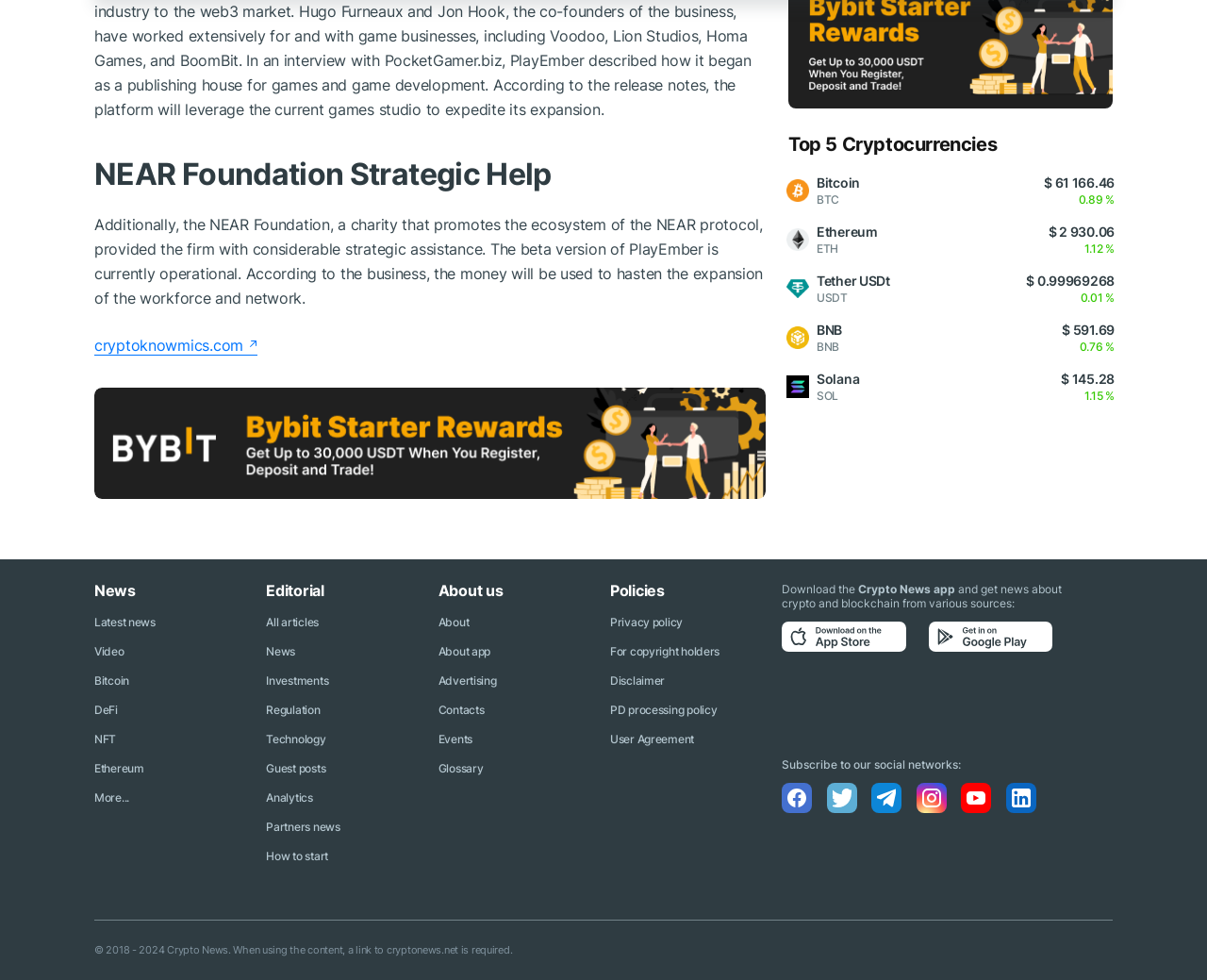Please provide the bounding box coordinates for the element that needs to be clicked to perform the following instruction: "Download the Crypto News app". The coordinates should be given as four float numbers between 0 and 1, i.e., [left, top, right, bottom].

[0.648, 0.594, 0.792, 0.608]